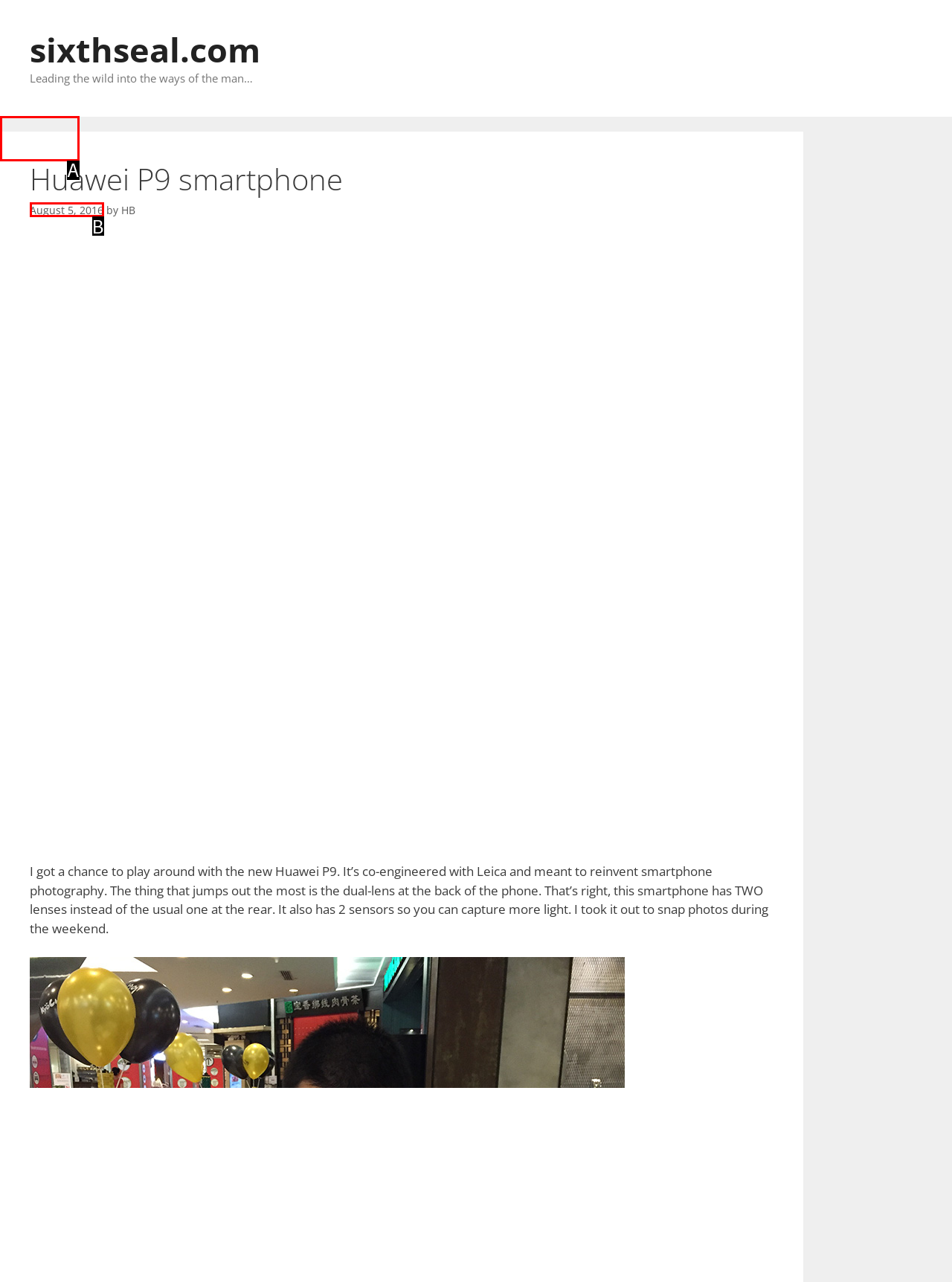Which lettered option matches the following description: Purdue University
Provide the letter of the matching option directly.

None